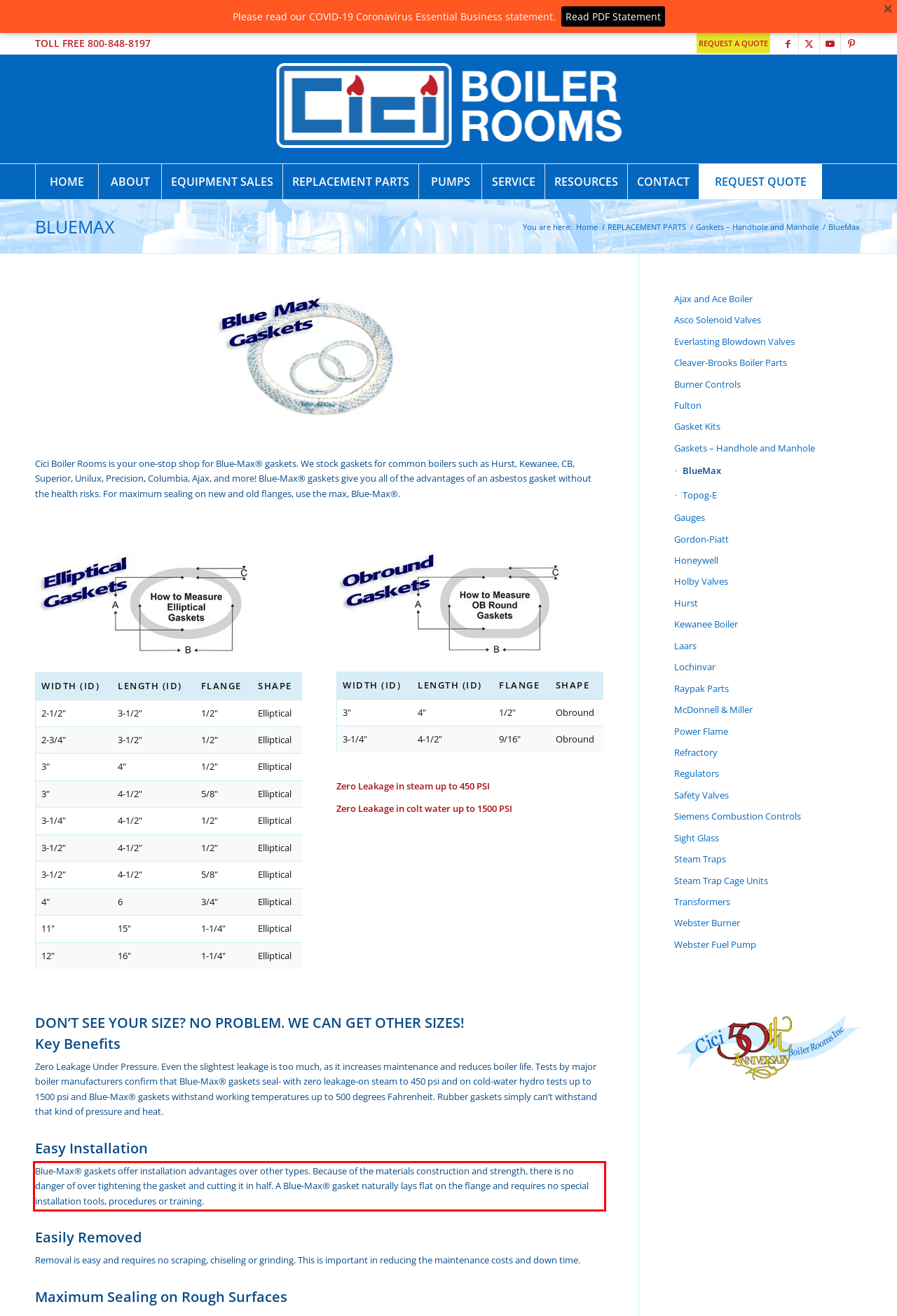Your task is to recognize and extract the text content from the UI element enclosed in the red bounding box on the webpage screenshot.

Blue-Max® gaskets offer installation advantages over other types. Because of the materials construction and strength, there is no danger of over tightening the gasket and cutting it in half. A Blue-Max® gasket naturally lays flat on the flange and requires no special installation tools, procedures or training.